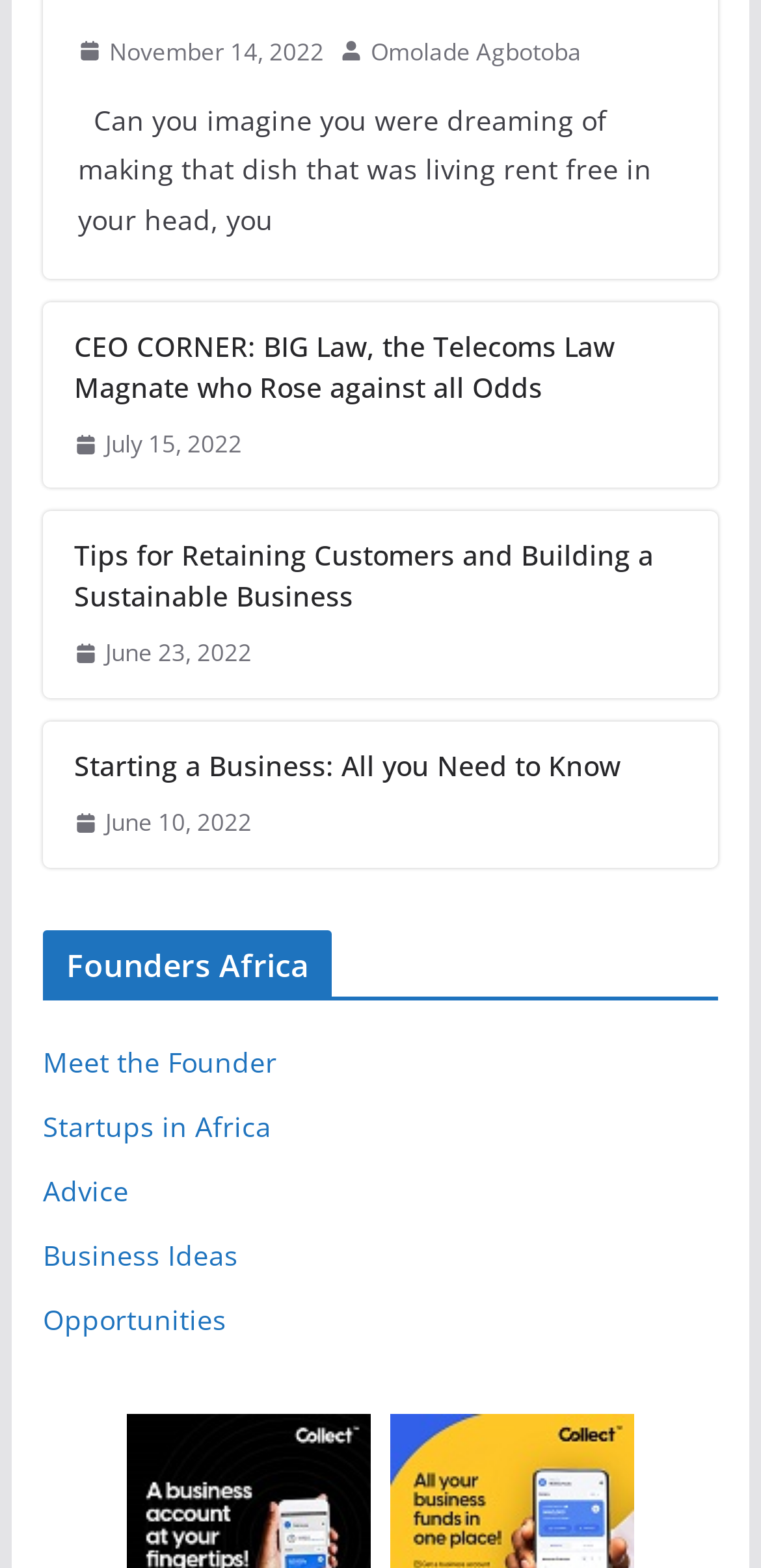What is the topic of the article 'Tips for Retaining Customers and Building a Sustainable Business'? Observe the screenshot and provide a one-word or short phrase answer.

Business